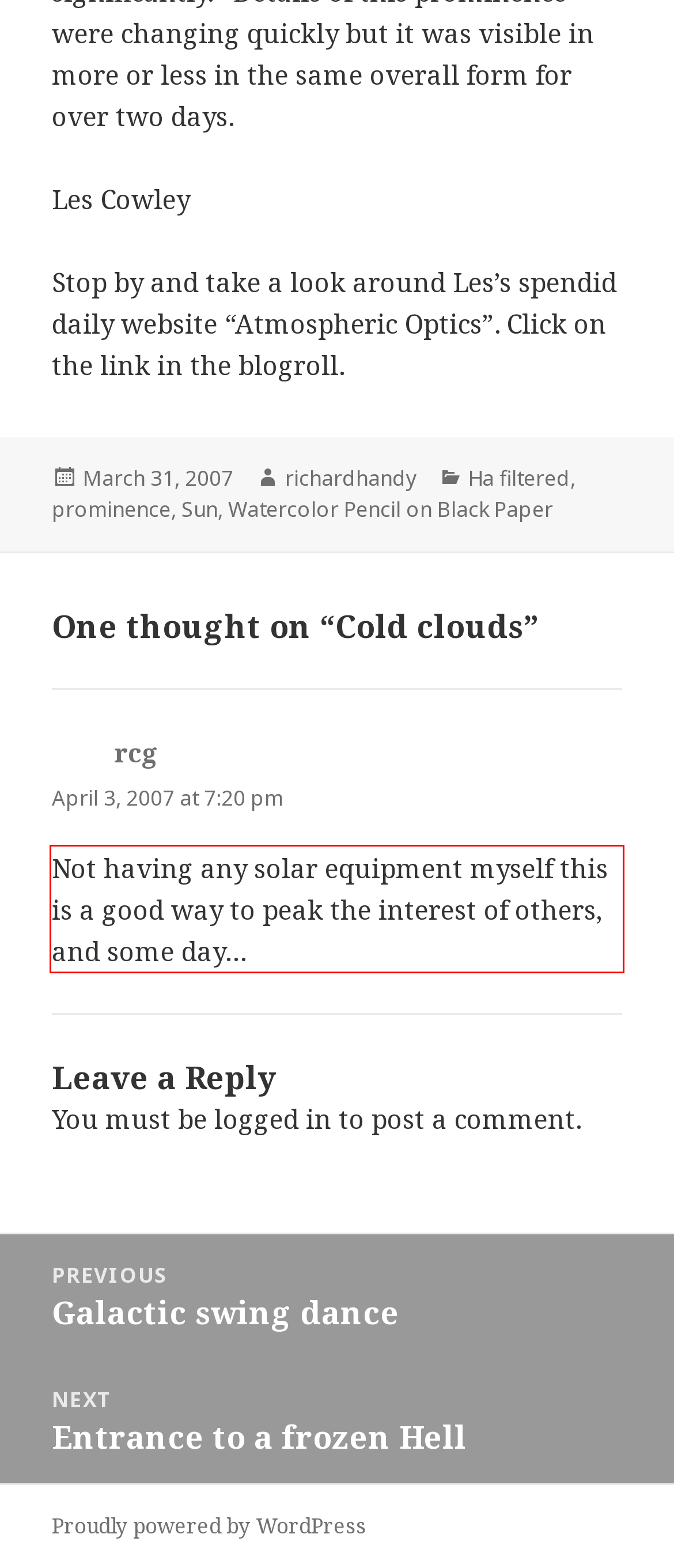Identify the text inside the red bounding box on the provided webpage screenshot by performing OCR.

Not having any solar equipment myself this is a good way to peak the interest of others, and some day…